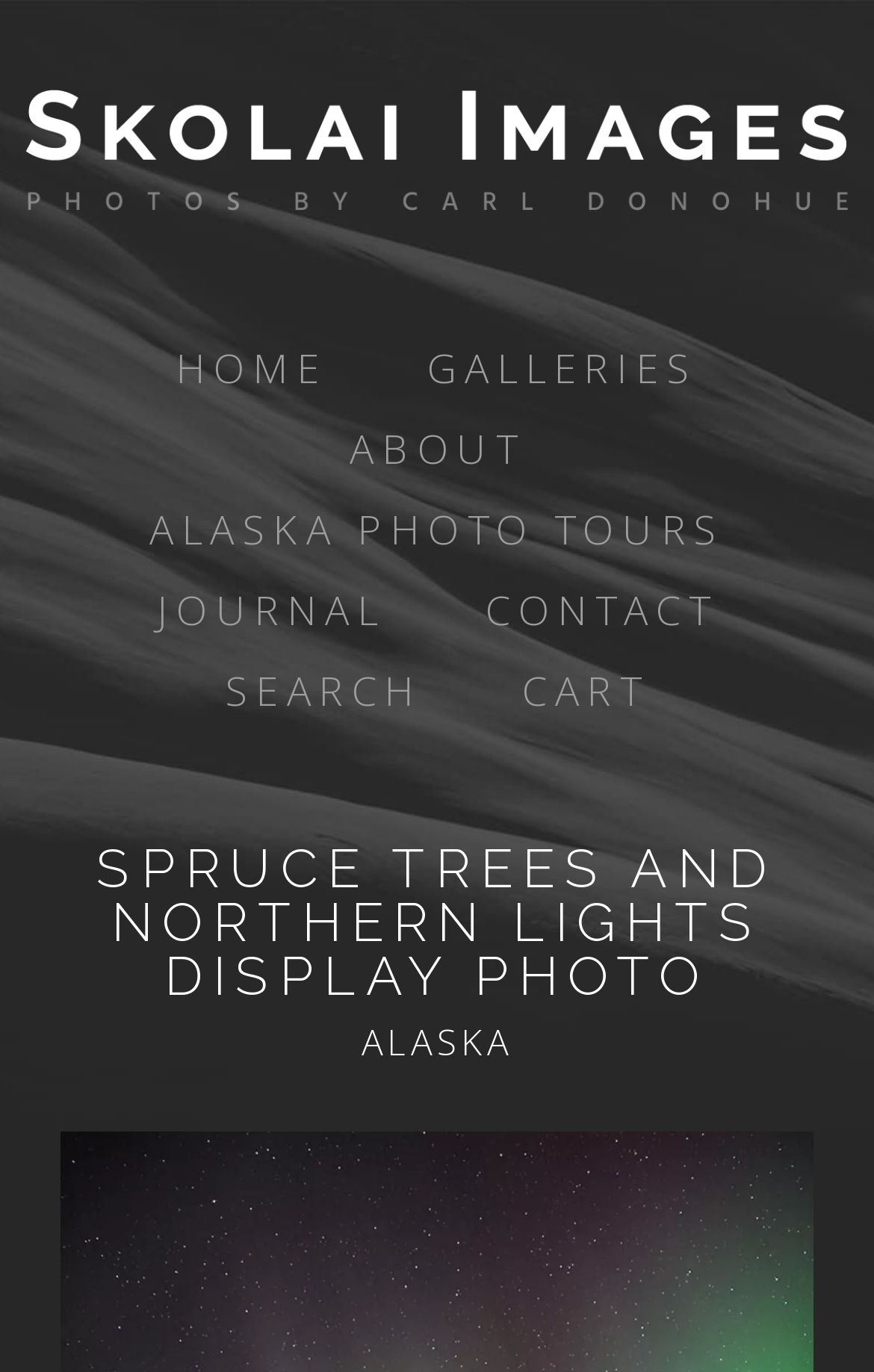Given the webpage screenshot and the description, determine the bounding box coordinates (top-left x, top-left y, bottom-right x, bottom-right y) that define the location of the UI element matching this description: title="Carl Donohue Photography"

[0.0, 0.111, 1.0, 0.15]